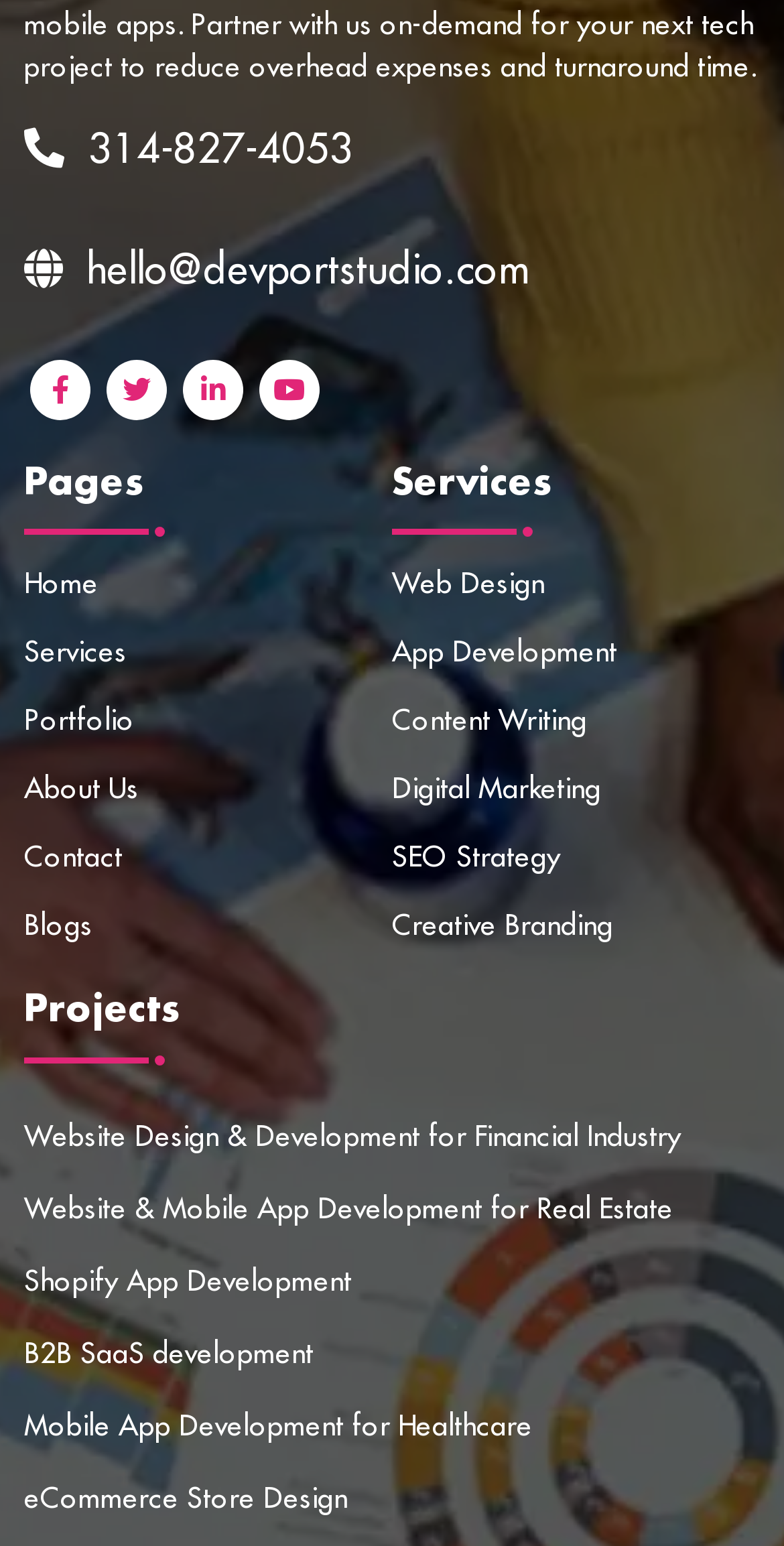Find the bounding box coordinates for the area that should be clicked to accomplish the instruction: "go to the home page".

[0.031, 0.364, 0.126, 0.392]